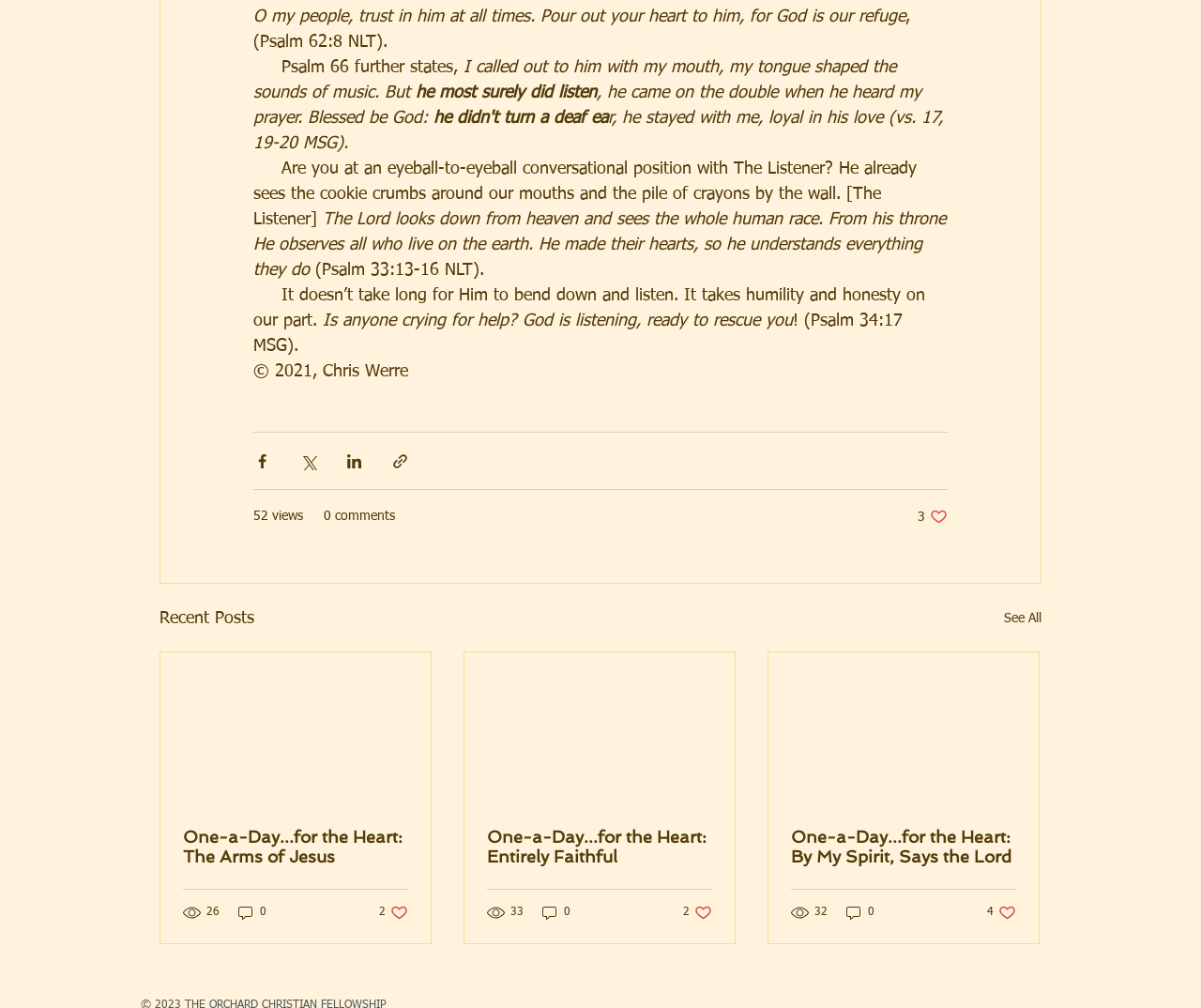Given the following UI element description: "26", find the bounding box coordinates in the webpage screenshot.

[0.152, 0.896, 0.184, 0.914]